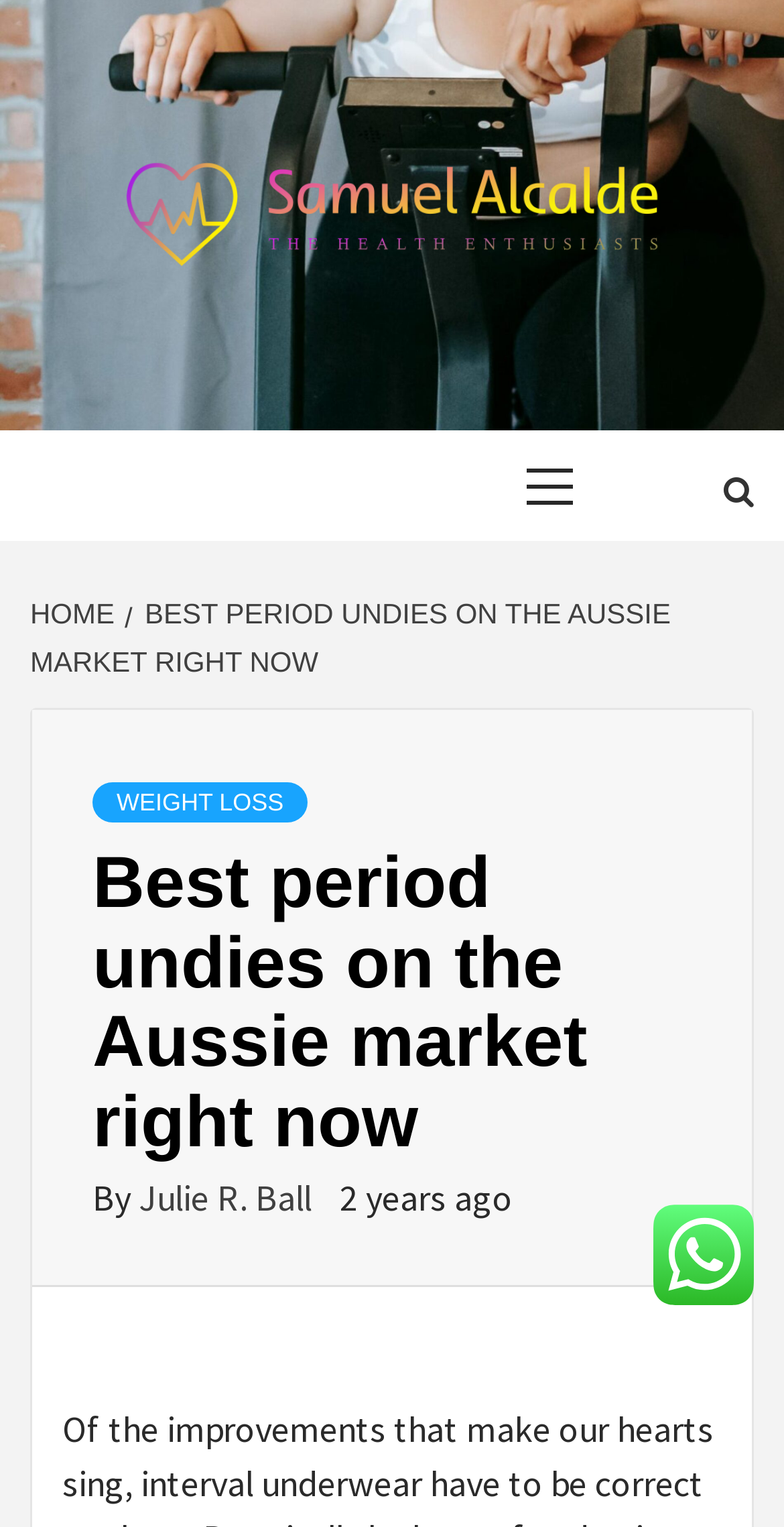What is the topic of the article?
Please utilize the information in the image to give a detailed response to the question.

The topic of the article can be determined by looking at the heading 'Best period undies on the Aussie market right now', which suggests that the article is about the best period undies available in the Australian market.